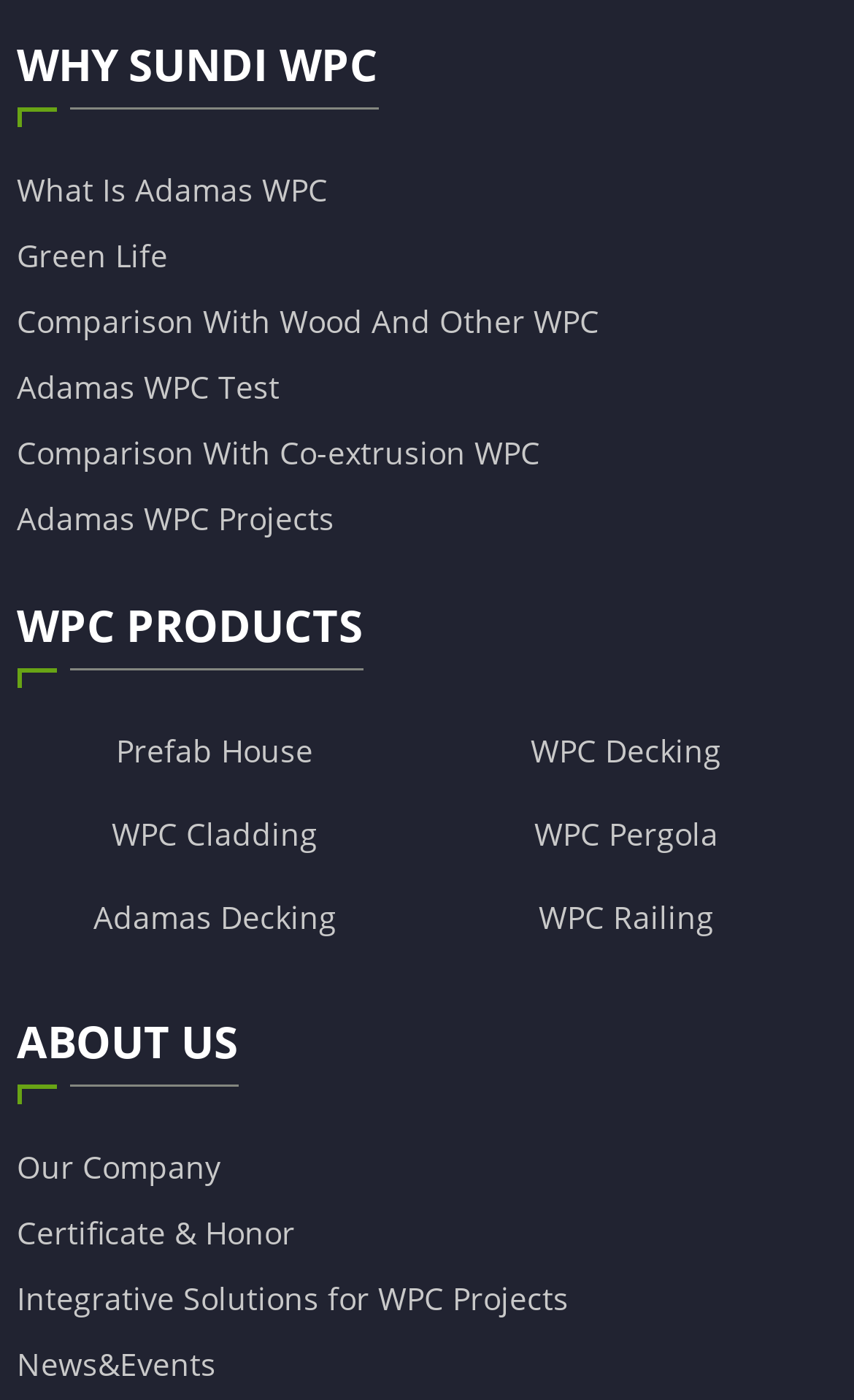Highlight the bounding box coordinates of the element that should be clicked to carry out the following instruction: "Check the news and events". The coordinates must be given as four float numbers ranging from 0 to 1, i.e., [left, top, right, bottom].

[0.02, 0.959, 0.253, 0.988]